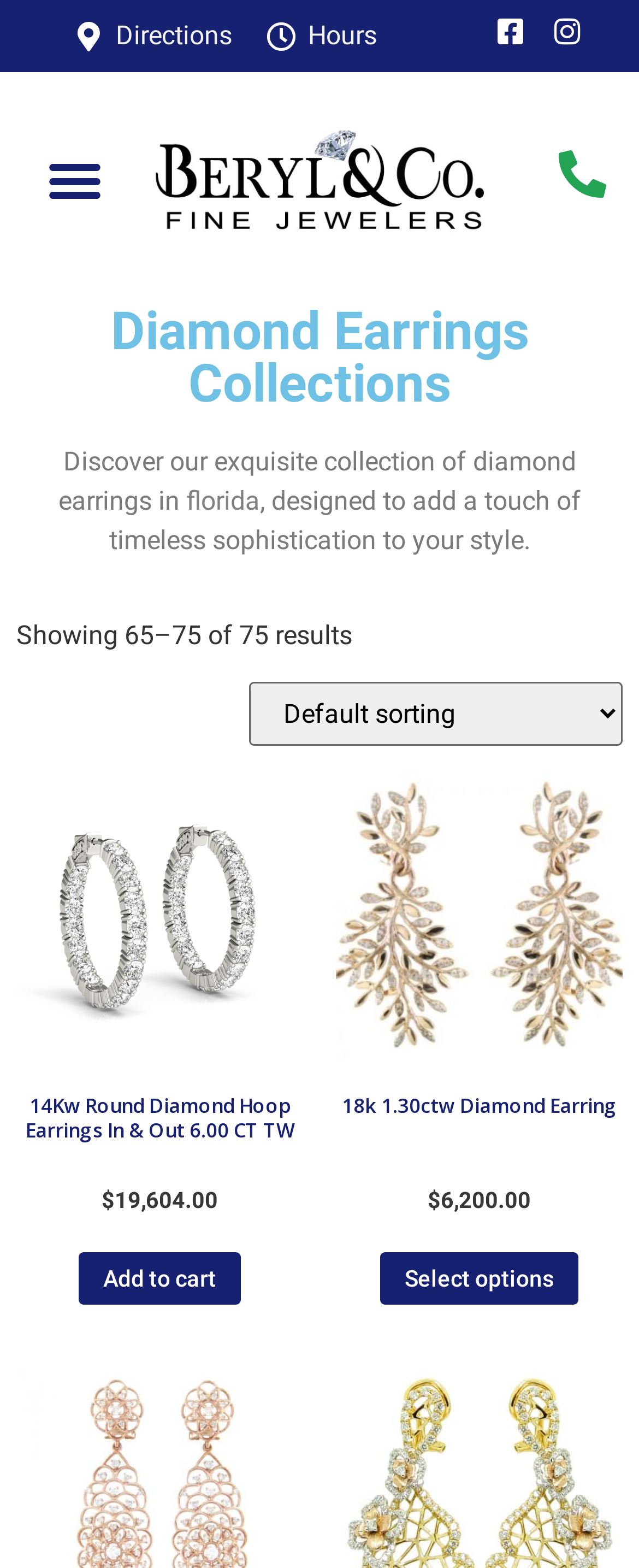What is the price of the 14Kw Round Diamond Hoop Earrings?
Look at the image and provide a short answer using one word or a phrase.

$19,604.00